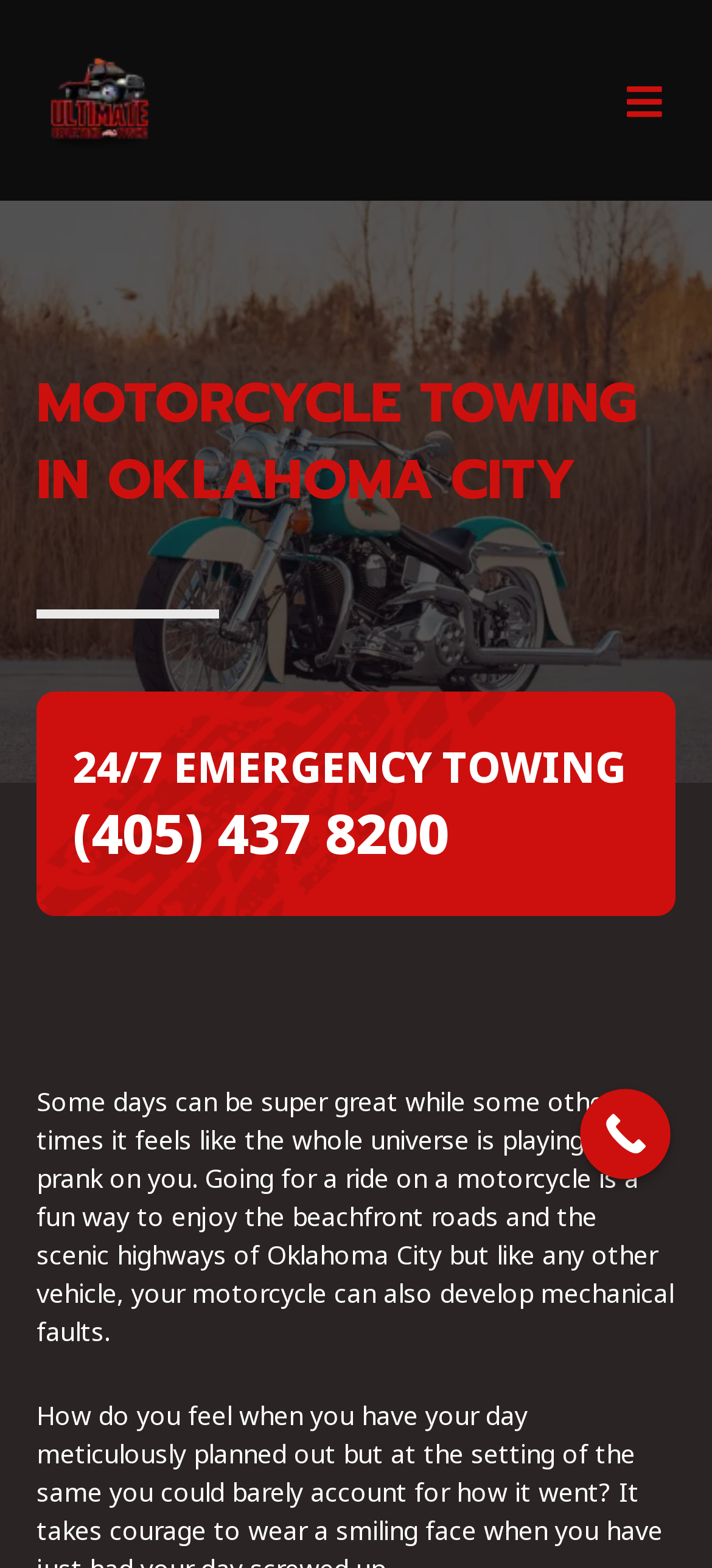Answer the question below using just one word or a short phrase: 
What is the phone number for emergency towing?

(405) 437 8200